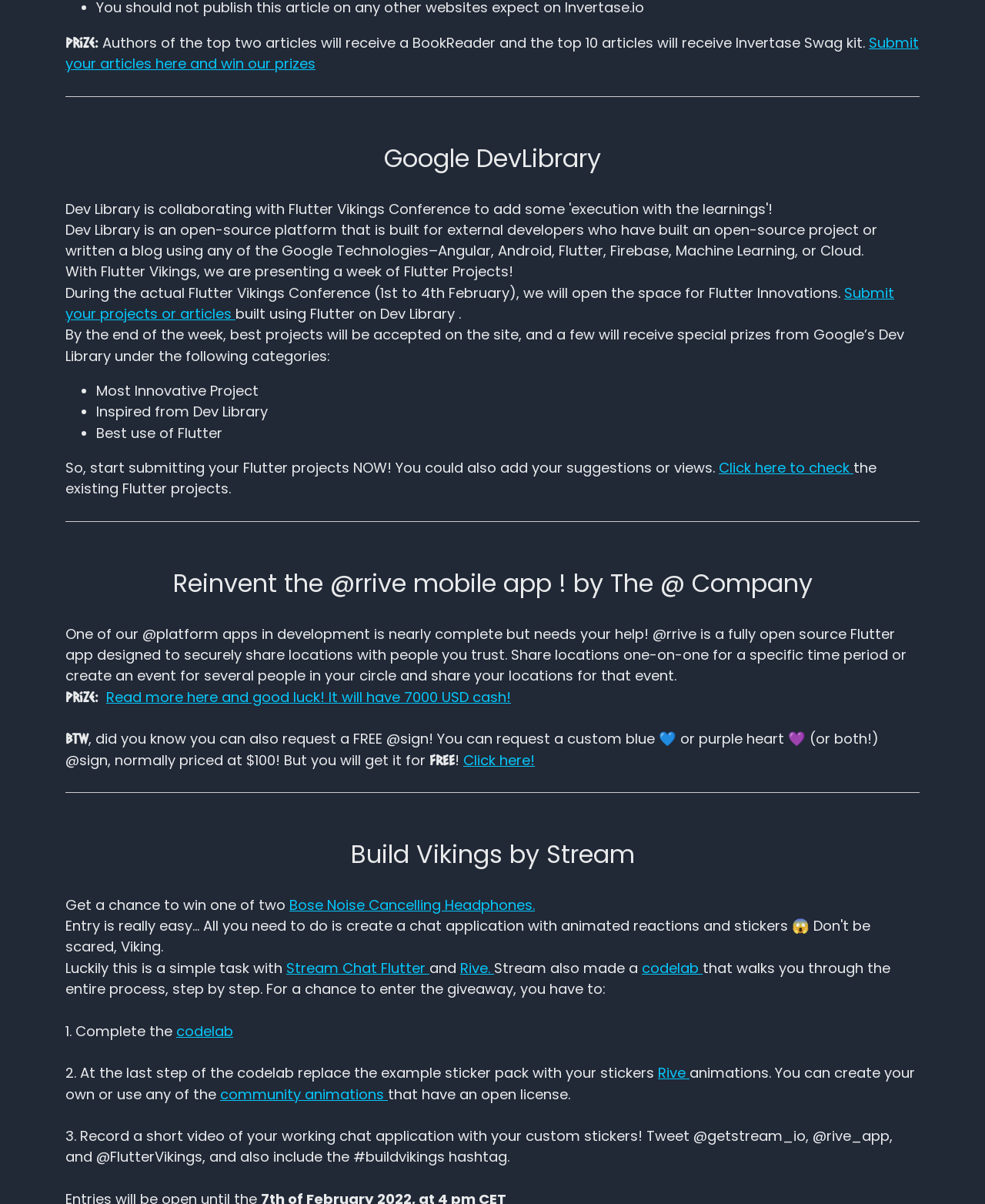Identify the bounding box for the element characterized by the following description: "community animations".

[0.223, 0.901, 0.394, 0.917]